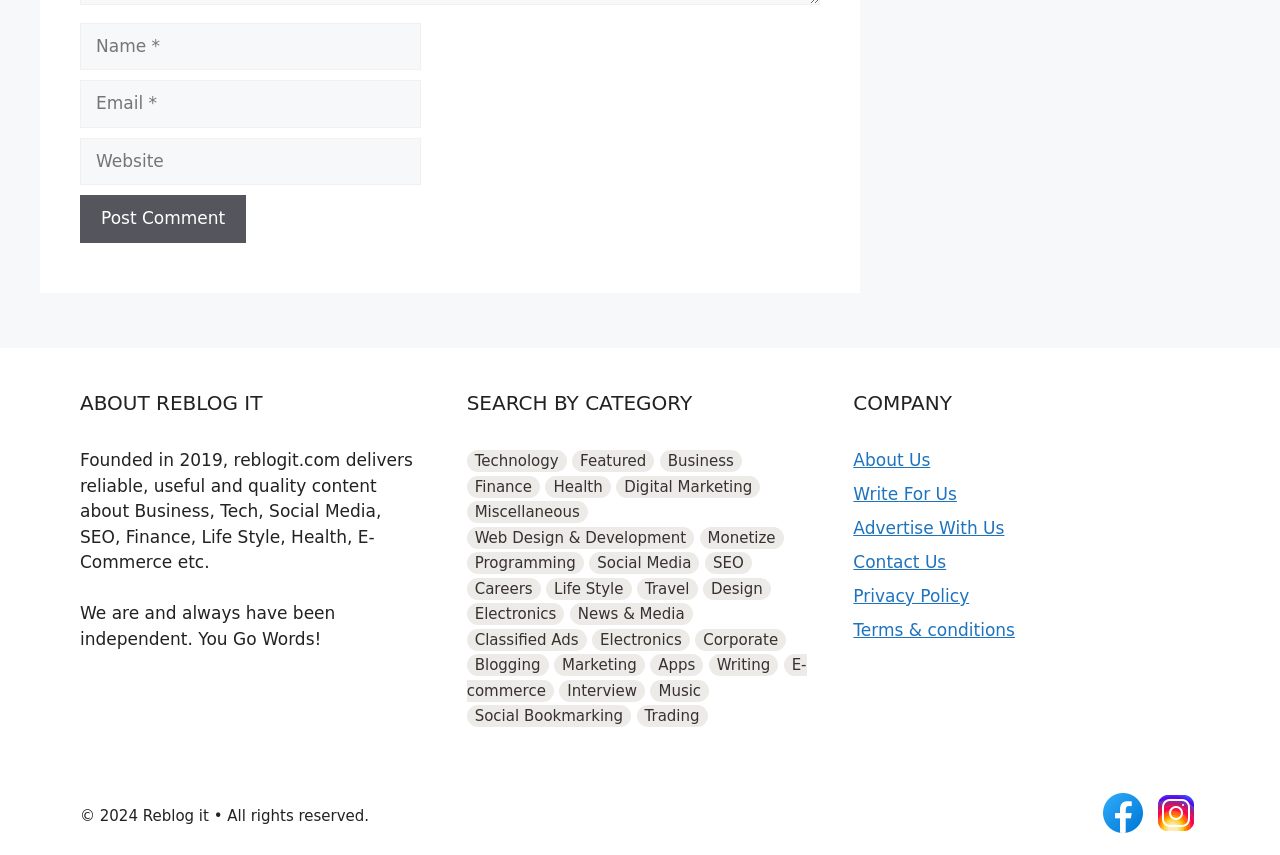Please specify the bounding box coordinates of the clickable region to carry out the following instruction: "Follow Reblog it on Facebook". The coordinates should be four float numbers between 0 and 1, in the format [left, top, right, bottom].

[0.859, 0.922, 0.896, 0.978]